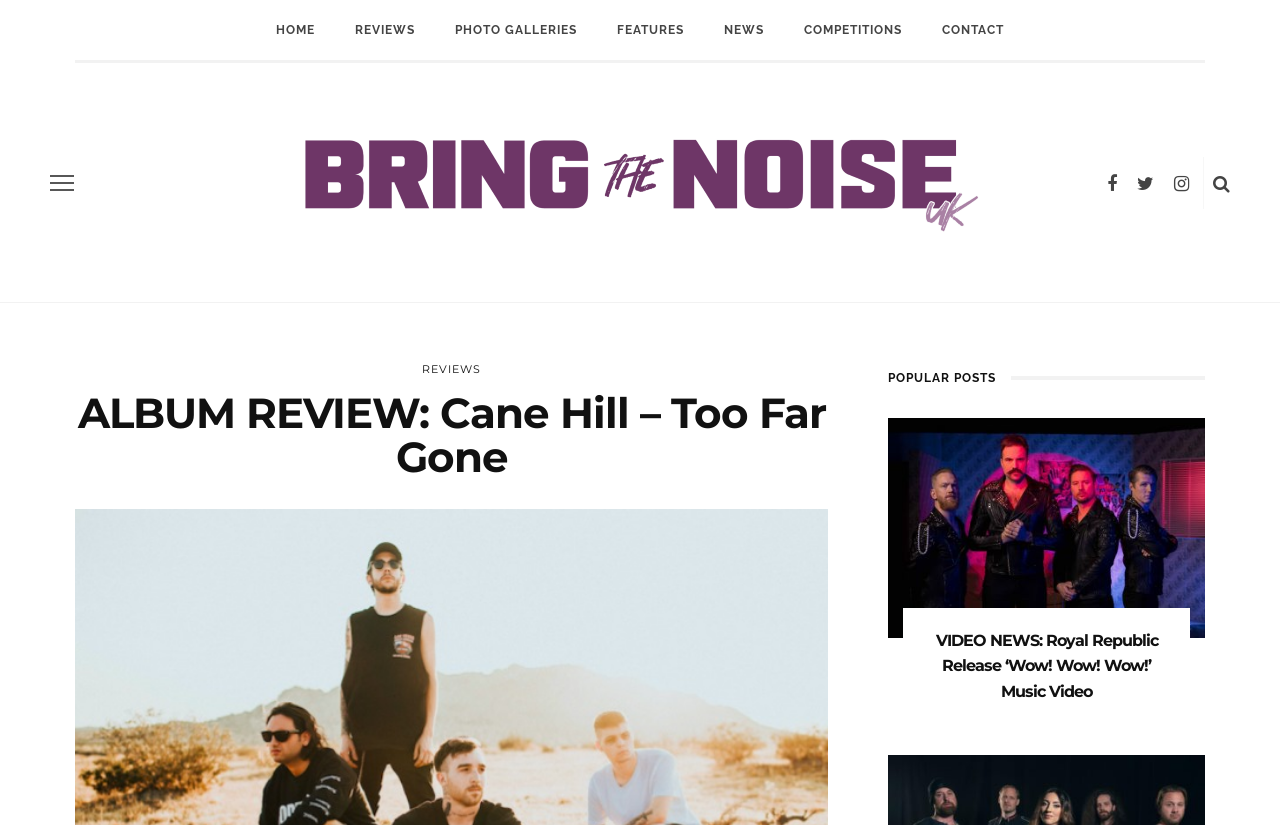Identify the headline of the webpage and generate its text content.

ALBUM REVIEW: Cane Hill – Too Far Gone